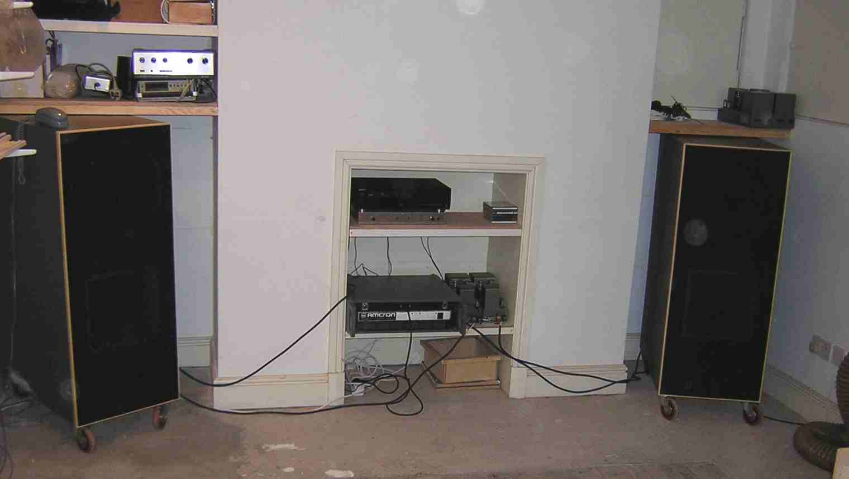What is the purpose of the castors on the speaker cabinets?
Please use the image to provide a one-word or short phrase answer.

Ease of mobility